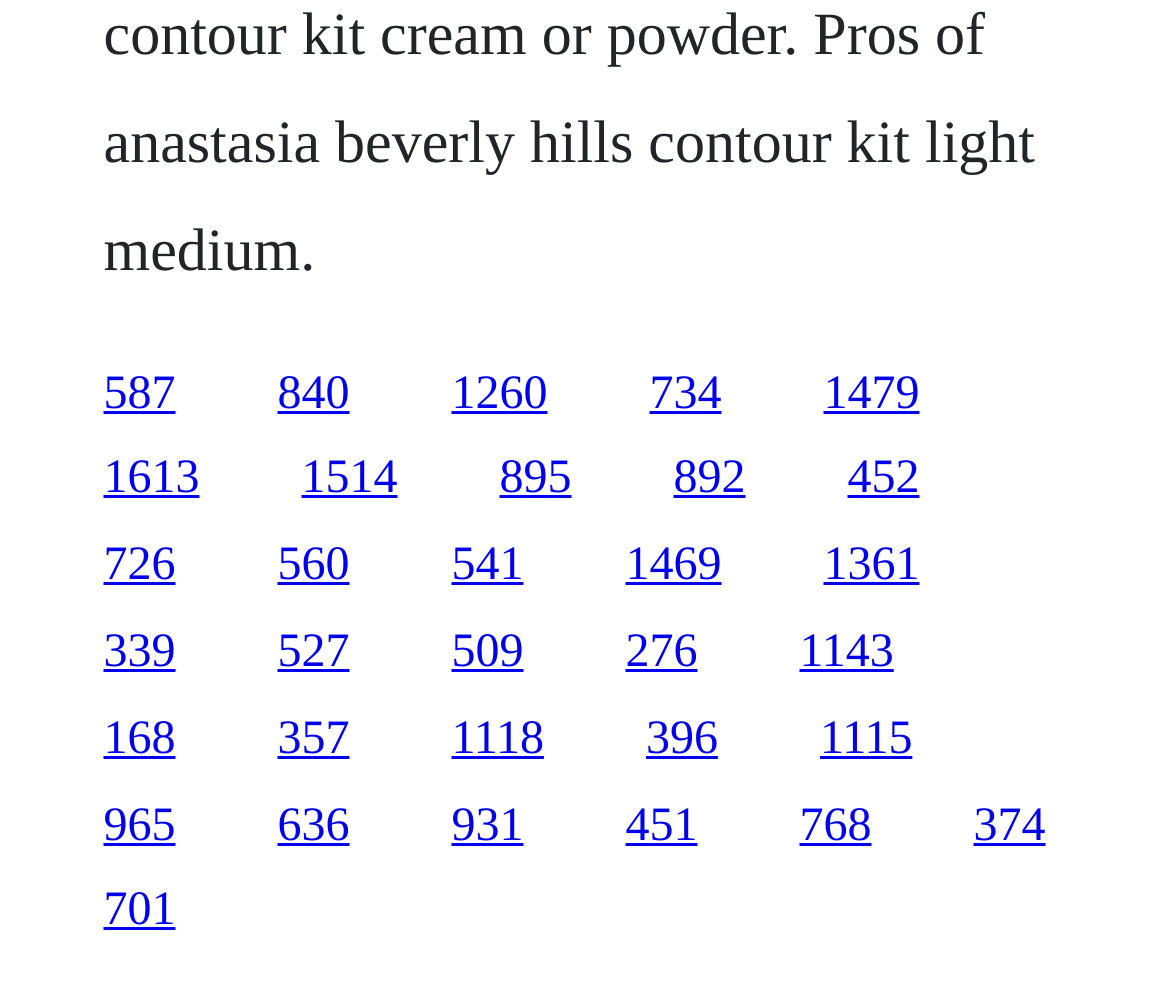Please identify the bounding box coordinates of the clickable element to fulfill the following instruction: "follow the eleventh link". The coordinates should be four float numbers between 0 and 1, i.e., [left, top, right, bottom].

[0.258, 0.463, 0.34, 0.515]